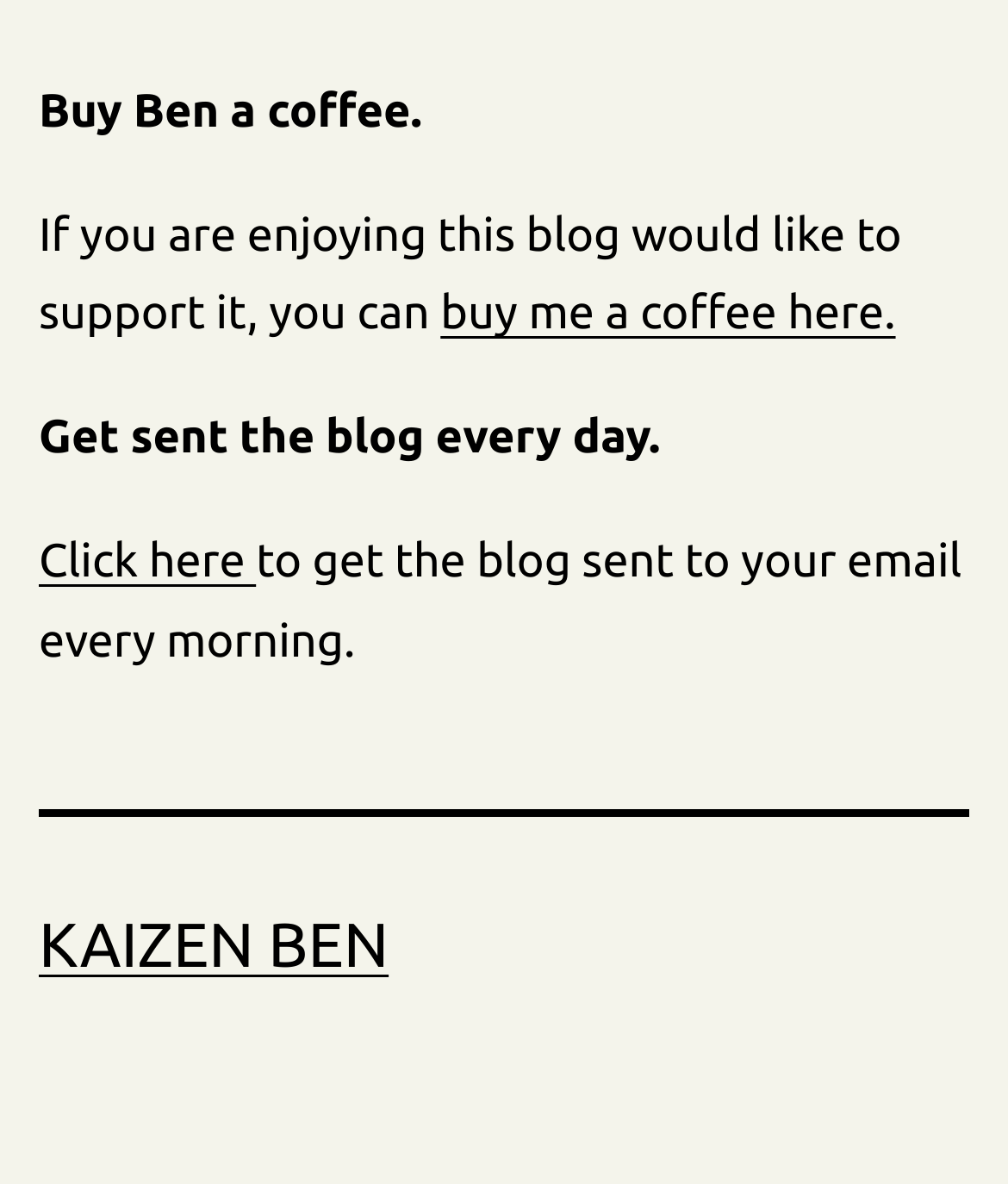What is the purpose of the 'buy me a coffee here' link?
Look at the screenshot and respond with one word or a short phrase.

To support the blog